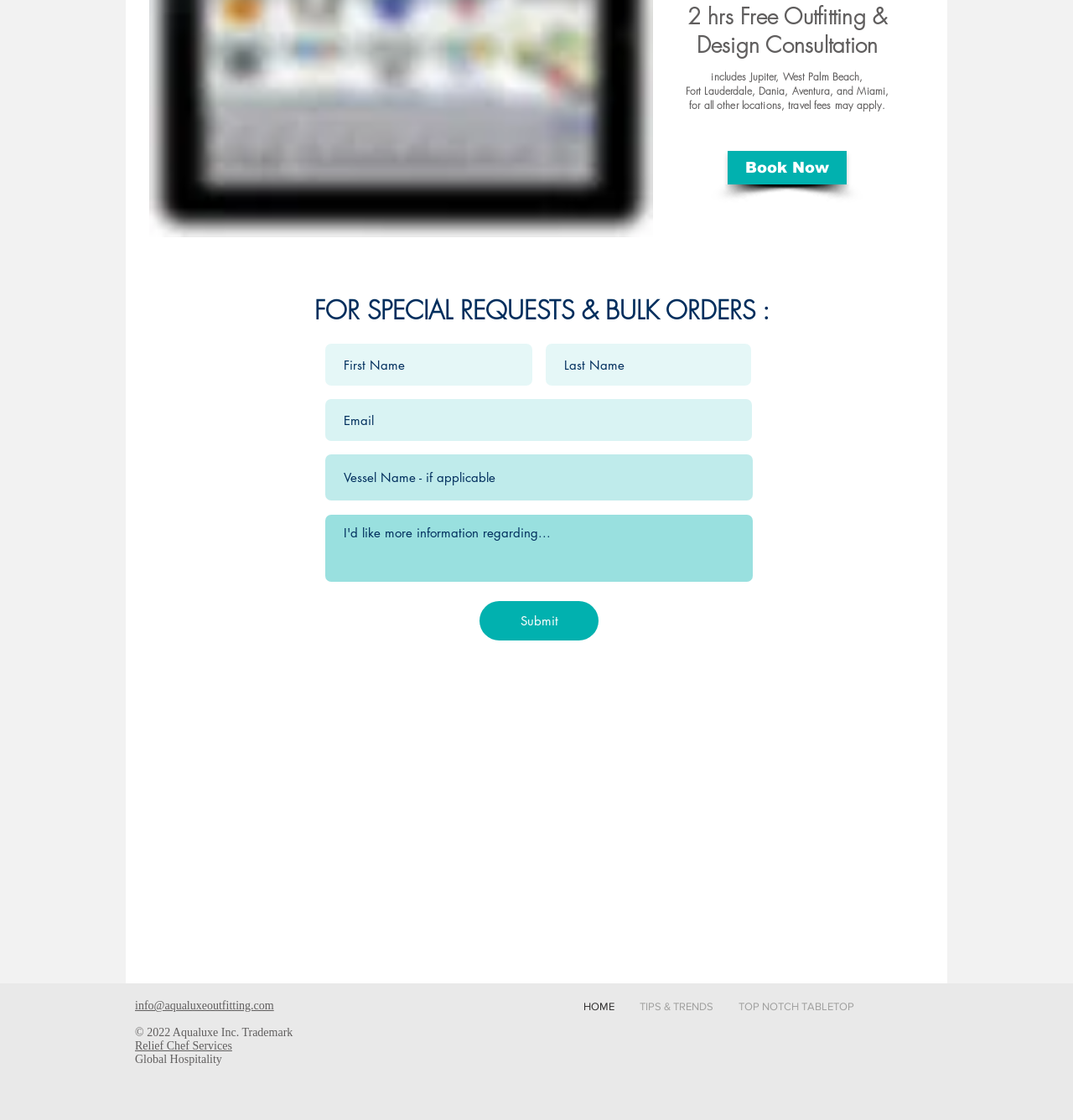Identify the bounding box coordinates of the section to be clicked to complete the task described by the following instruction: "Book a free outfitting and design consultation". The coordinates should be four float numbers between 0 and 1, formatted as [left, top, right, bottom].

[0.678, 0.135, 0.789, 0.165]